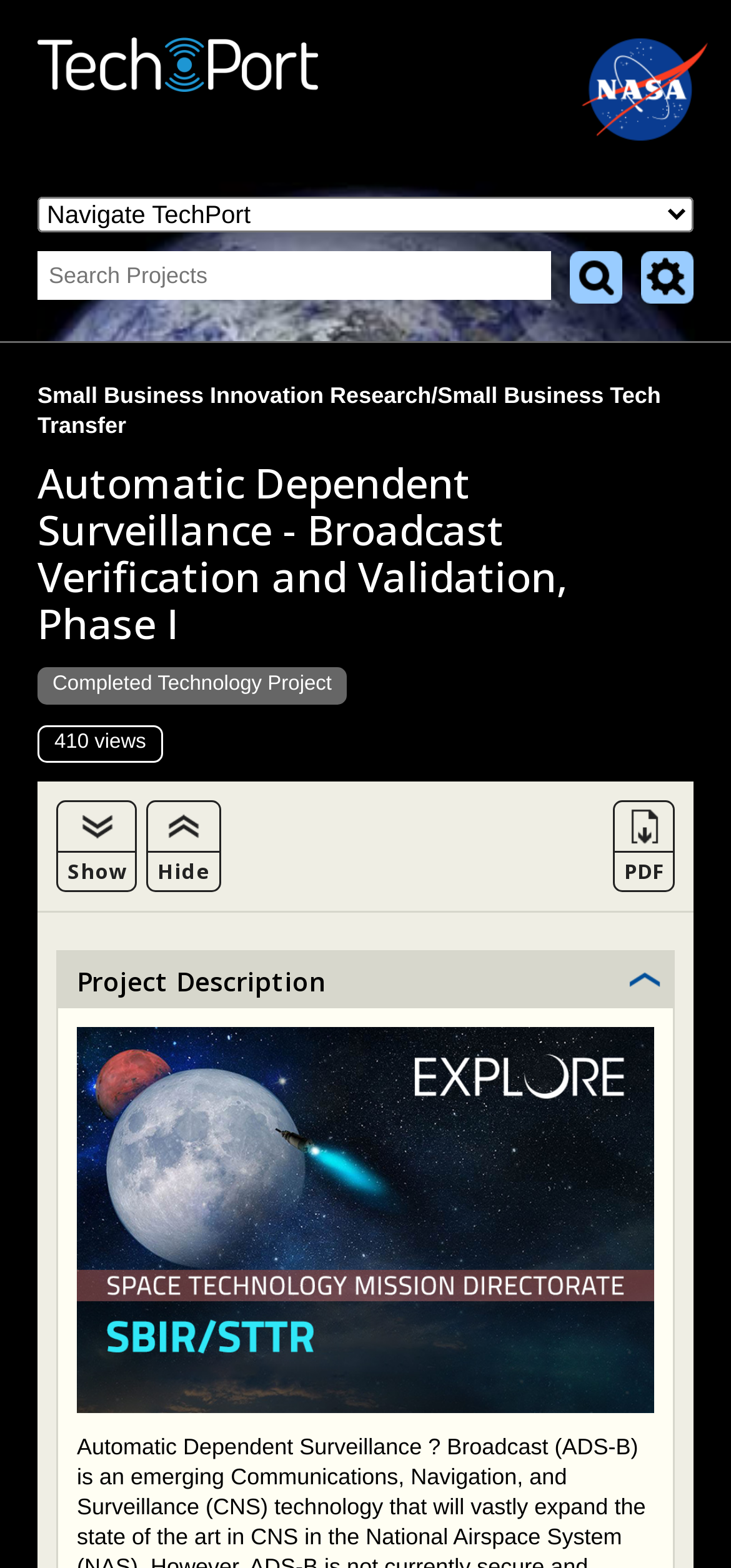Locate the bounding box coordinates of the clickable area needed to fulfill the instruction: "Search for projects".

[0.051, 0.16, 0.754, 0.191]